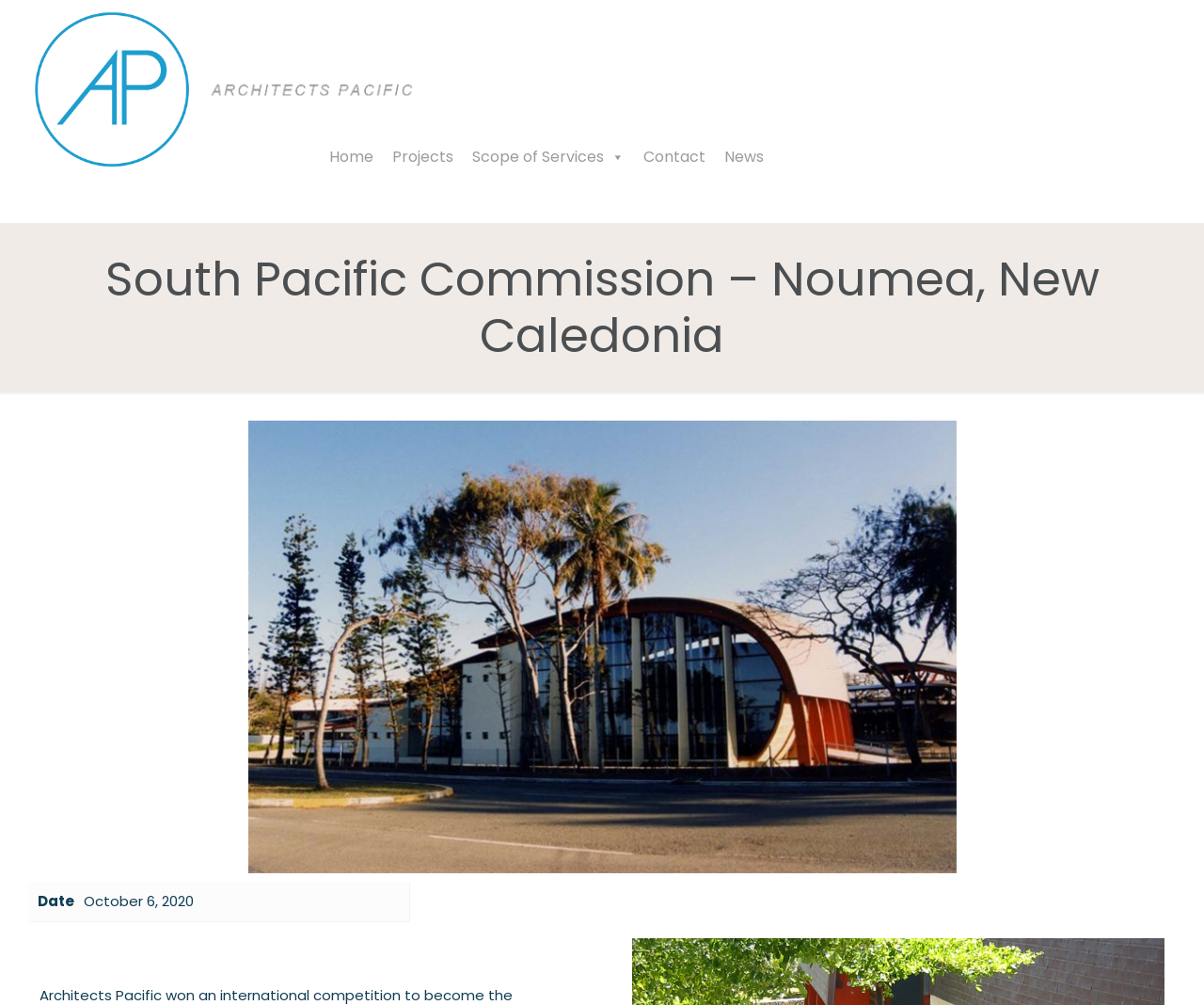Is the 'Scope of Services' menu expanded?
Look at the image and respond to the question as thoroughly as possible.

I found the answer by looking at the link element with the text 'Scope of Services' and checking its 'expanded' property, which is set to False.